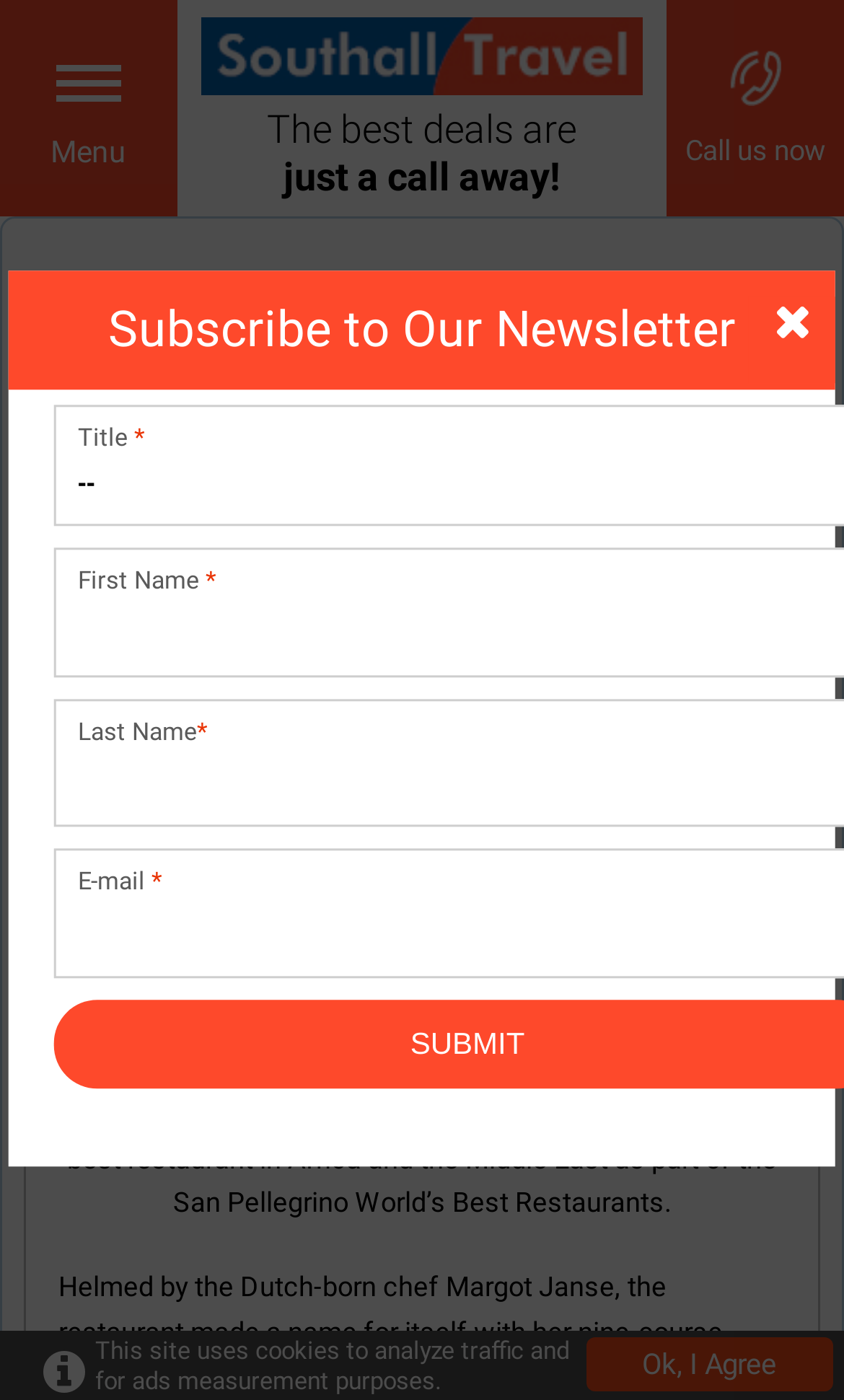Determine the bounding box coordinates for the area that needs to be clicked to fulfill this task: "Click on the 'Southall Travel' link". The coordinates must be given as four float numbers between 0 and 1, i.e., [left, top, right, bottom].

[0.239, 0.048, 0.761, 0.073]